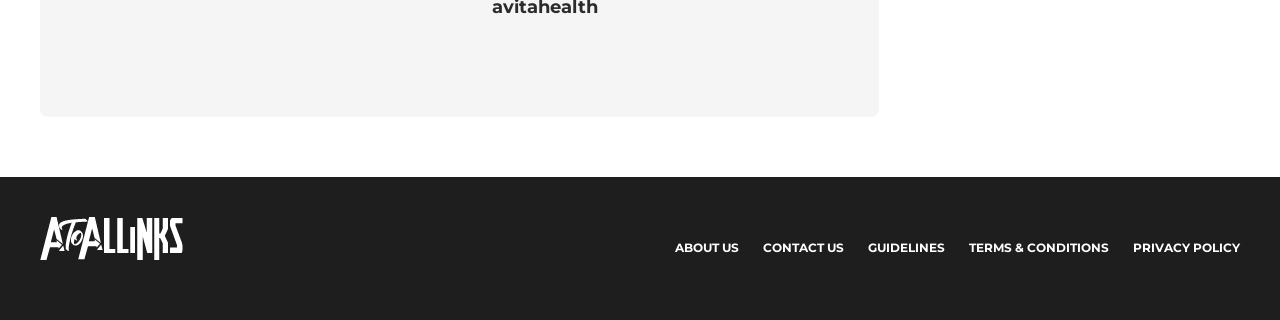Please determine the bounding box coordinates, formatted as (top-left x, top-left y, bottom-right x, bottom-right y), with all values as floating point numbers between 0 and 1. Identify the bounding box of the region described as: Contact Us

[0.596, 0.713, 0.659, 0.838]